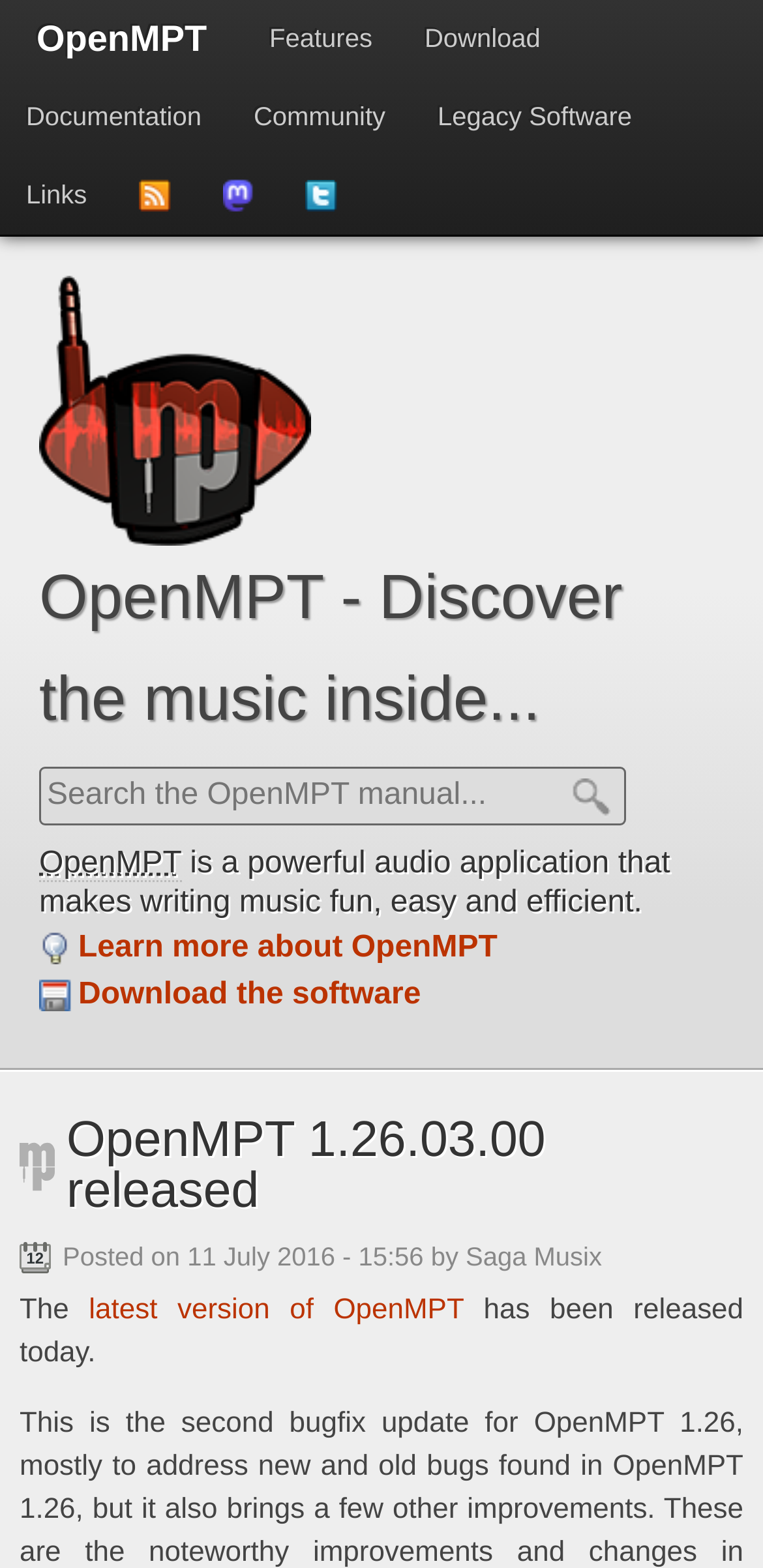Find and provide the bounding box coordinates for the UI element described here: "OpenMPT". The coordinates should be given as four float numbers between 0 and 1: [left, top, right, bottom].

[0.0, 0.0, 0.319, 0.05]